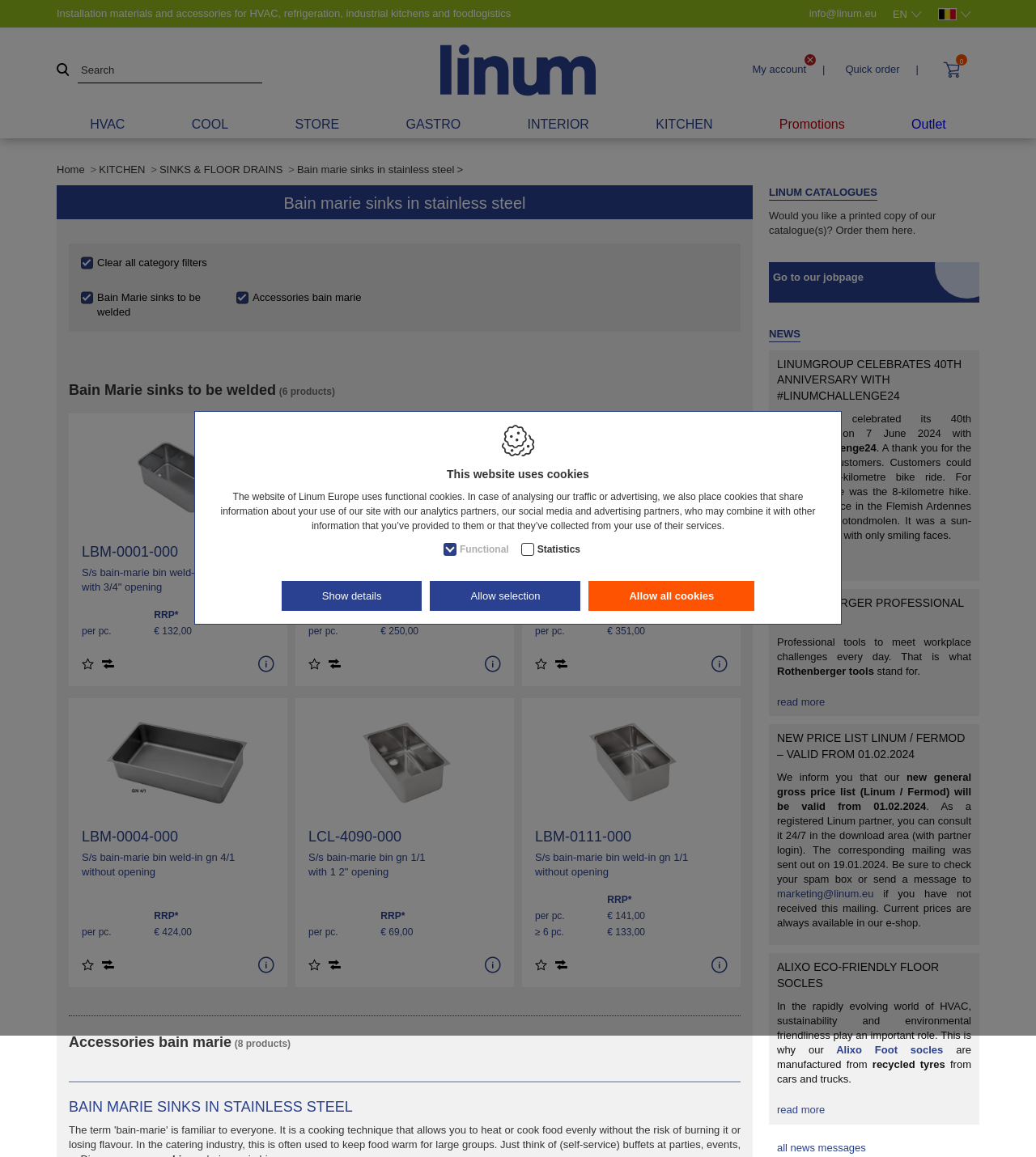Using floating point numbers between 0 and 1, provide the bounding box coordinates in the format (top-left x, top-left y, bottom-right x, bottom-right y). Locate the UI element described here: Bread rack system

[0.506, 0.46, 0.583, 0.476]